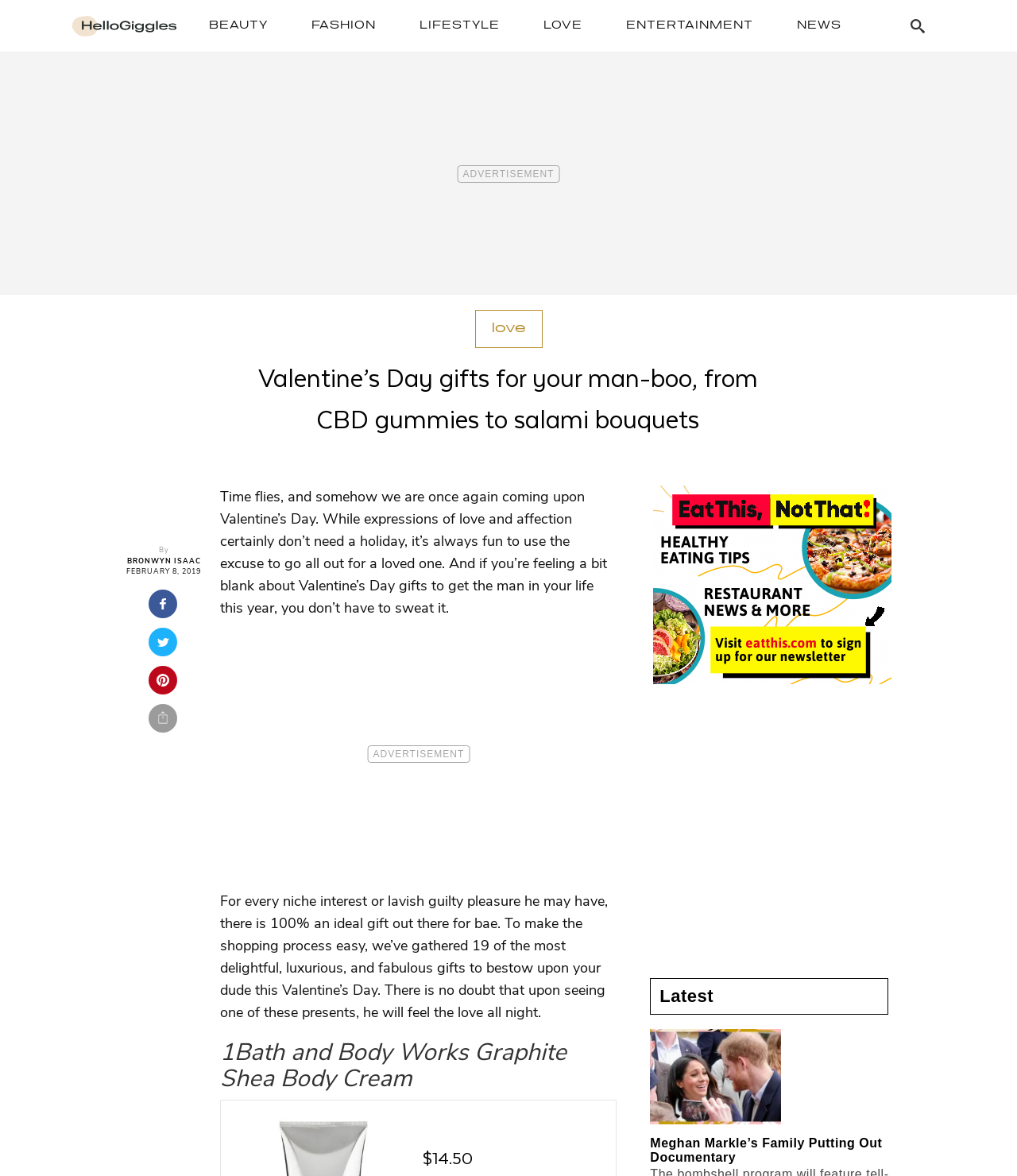From the webpage screenshot, predict the bounding box coordinates (top-left x, top-left y, bottom-right x, bottom-right y) for the UI element described here: ICP Registration Number: 16066560

None